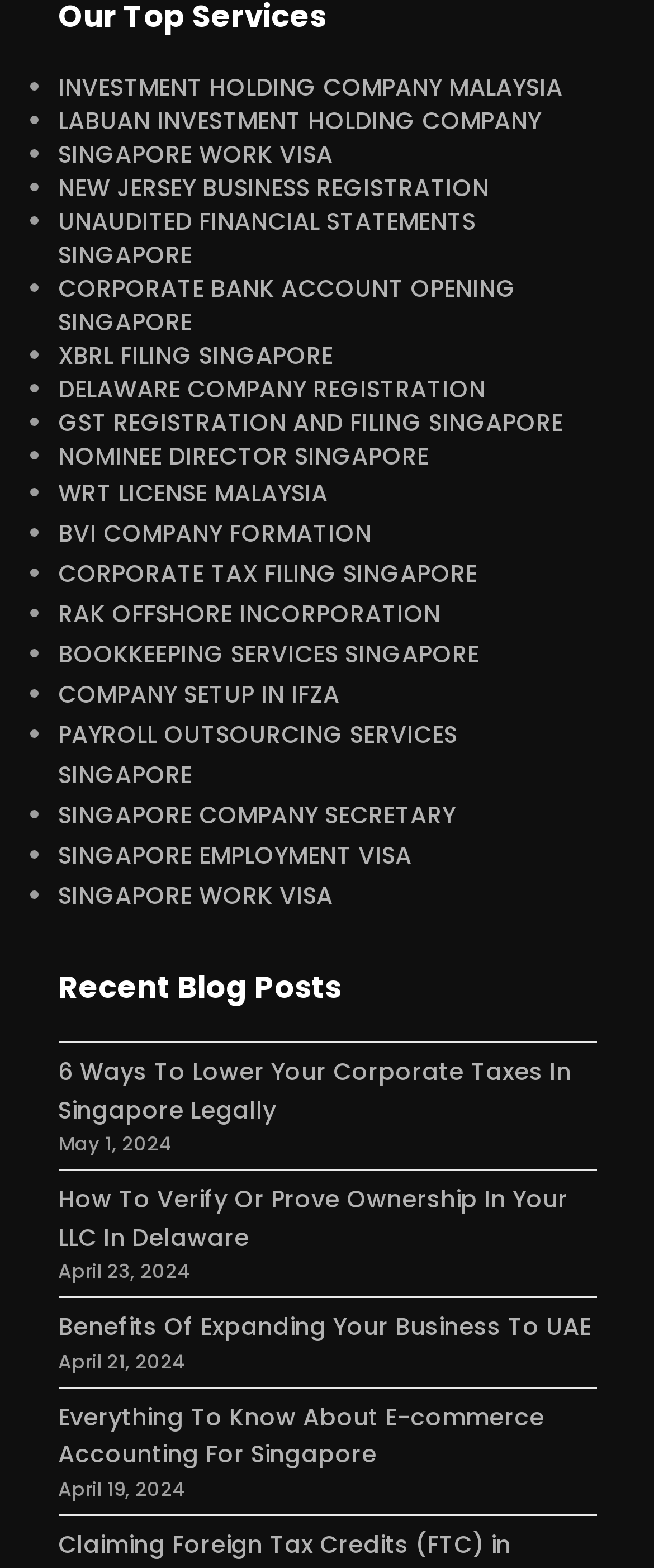How many list markers are there in the webpage? Observe the screenshot and provide a one-word or short phrase answer.

27